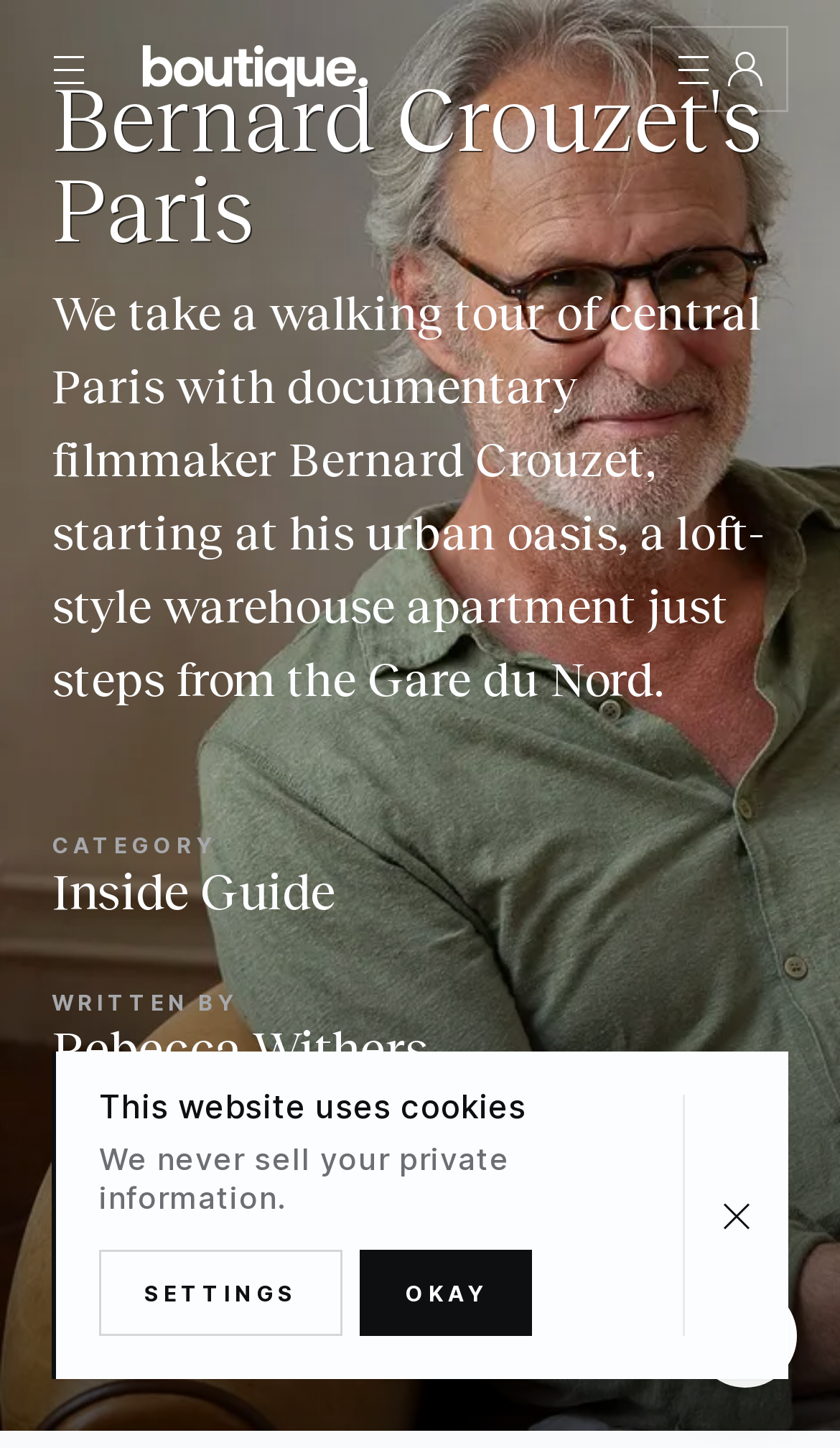Identify the bounding box coordinates of the region that should be clicked to execute the following instruction: "Change the color theme".

[0.064, 0.641, 0.353, 0.686]